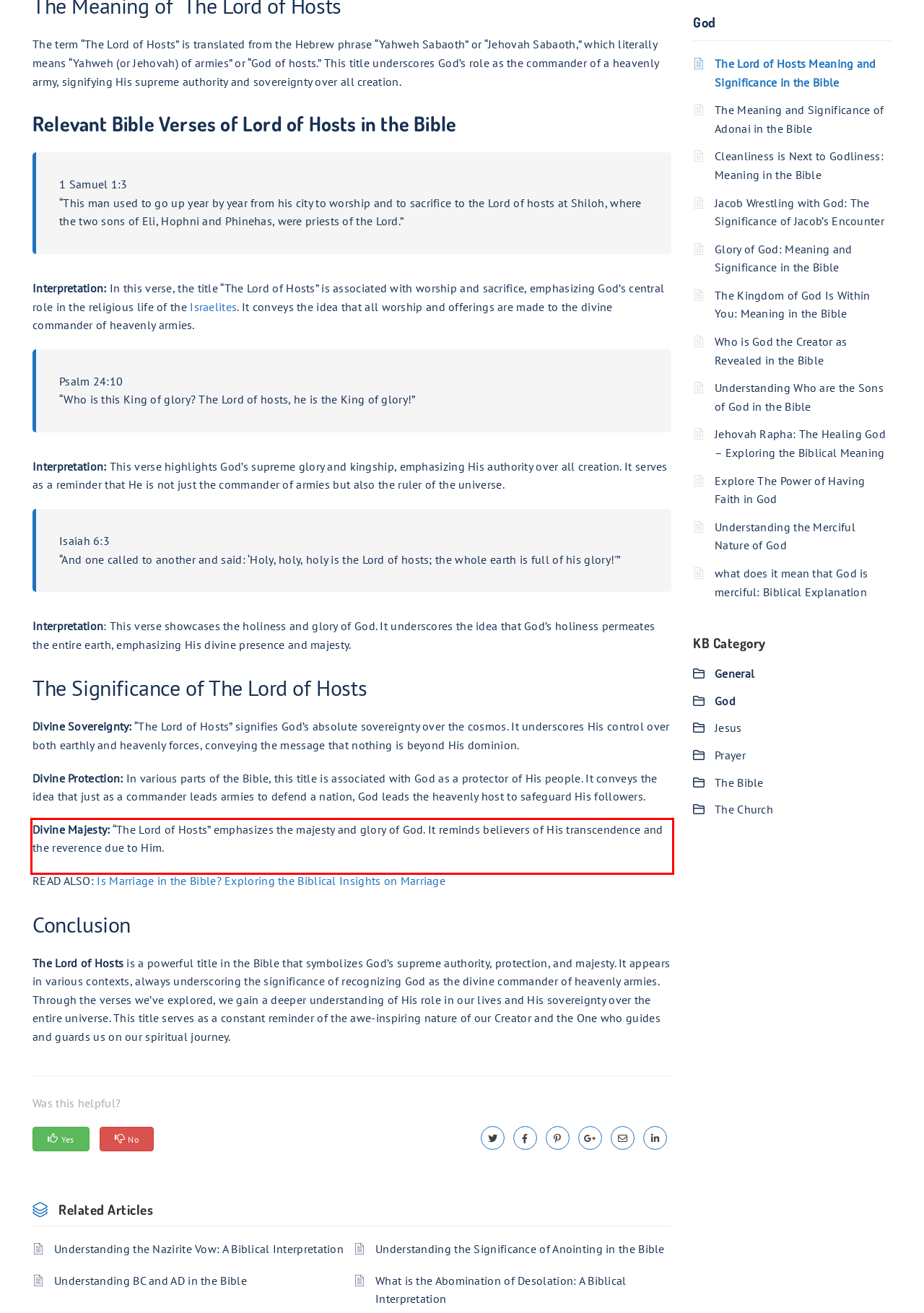Please recognize and transcribe the text located inside the red bounding box in the webpage image.

Divine Majesty: “The Lord of Hosts” emphasizes the majesty and glory of God. It reminds believers of His transcendence and the reverence due to Him.